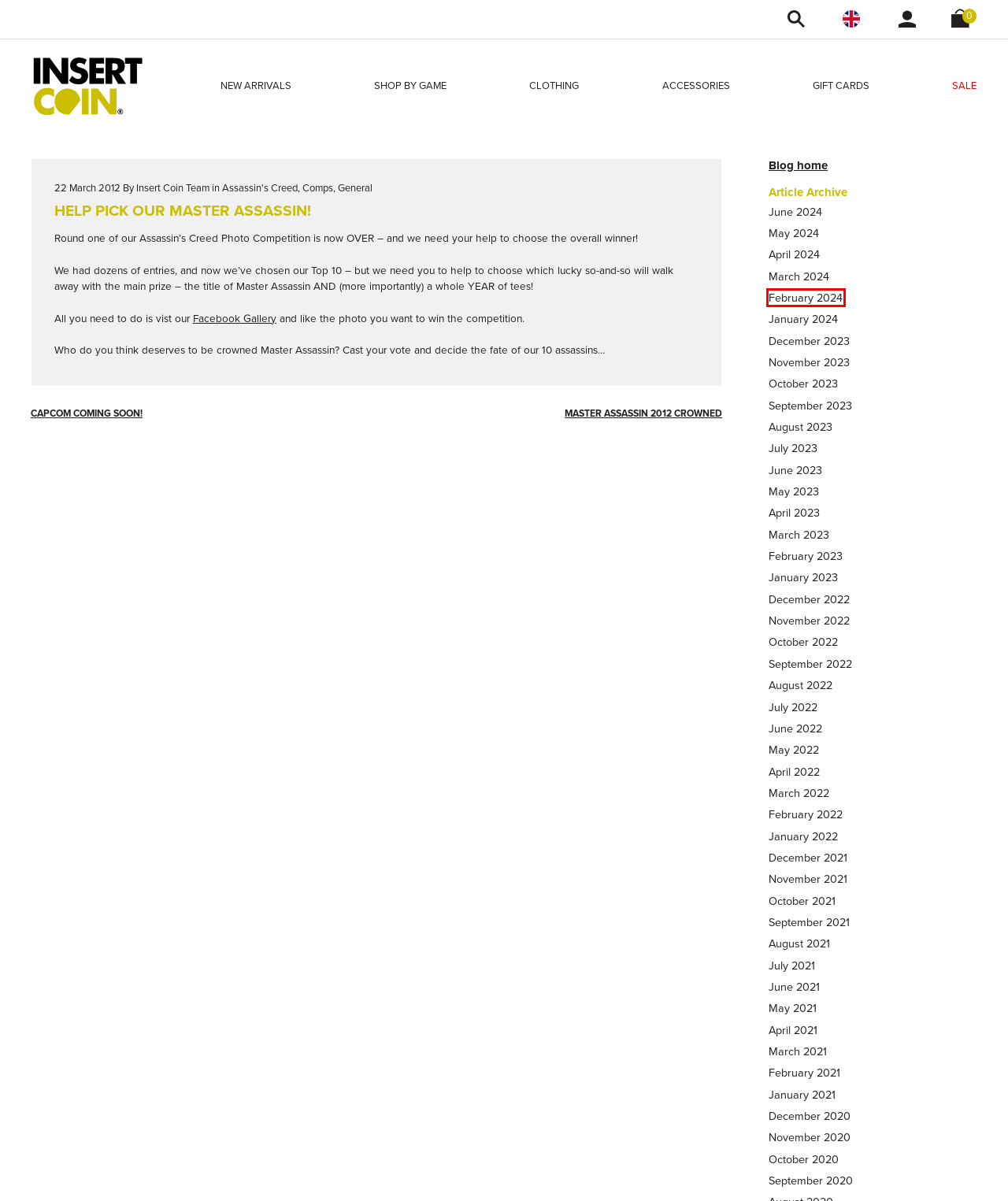You are presented with a screenshot of a webpage with a red bounding box. Select the webpage description that most closely matches the new webpage after clicking the element inside the red bounding box. The options are:
A. February 2024 - Insert Coin Blog
B. November 2021 - Insert Coin Blog
C. Insert Coin Blog
D. March 2023 - Insert Coin Blog
E. September 2023 - Insert Coin Blog
F. August 2023 - Insert Coin Blog
G. Shopping Bag - Insert Coin Clothing
H. November 2020 - Insert Coin Blog

A